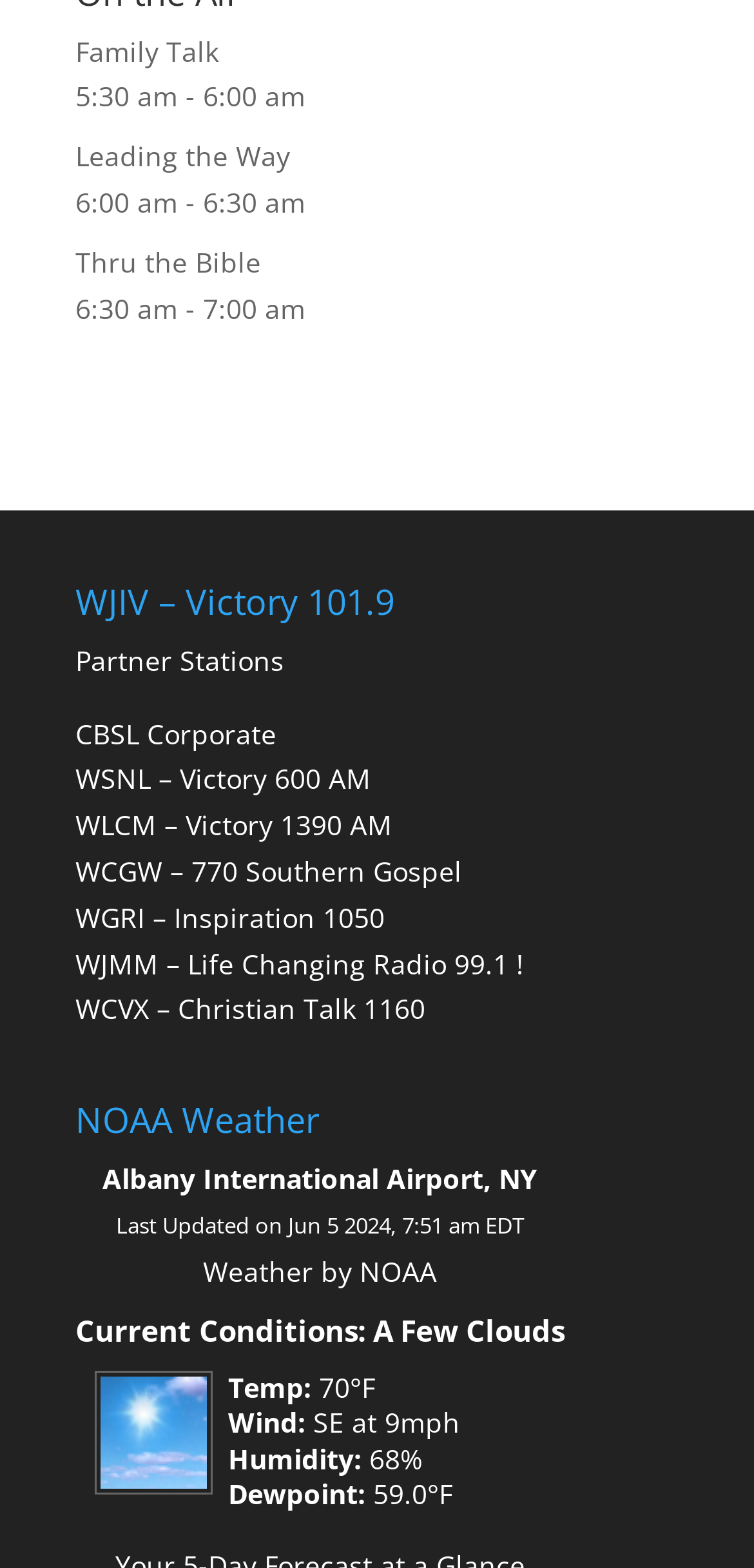Using the provided description: "WSNL – Victory 600 AM", find the bounding box coordinates of the corresponding UI element. The output should be four float numbers between 0 and 1, in the format [left, top, right, bottom].

[0.1, 0.485, 0.492, 0.508]